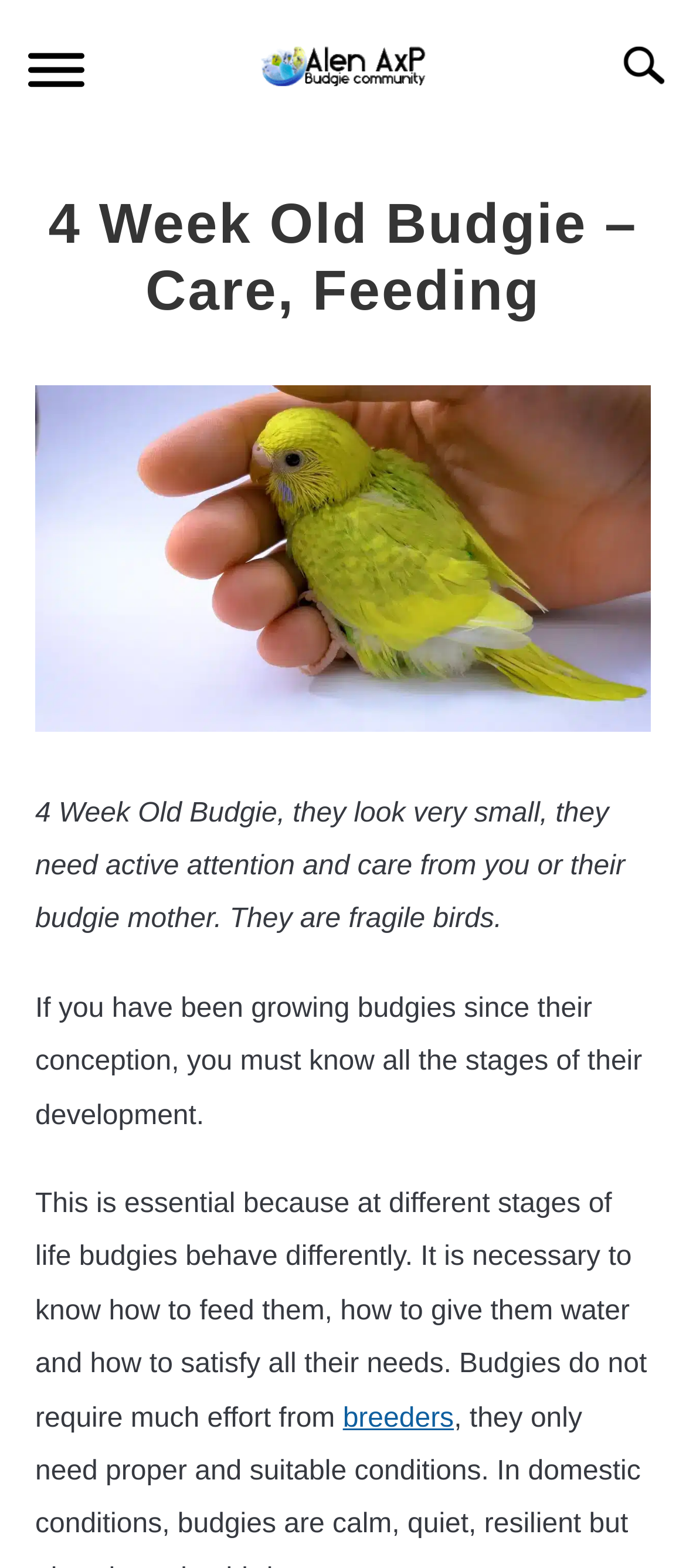Specify the bounding box coordinates of the area that needs to be clicked to achieve the following instruction: "Contact us".

None